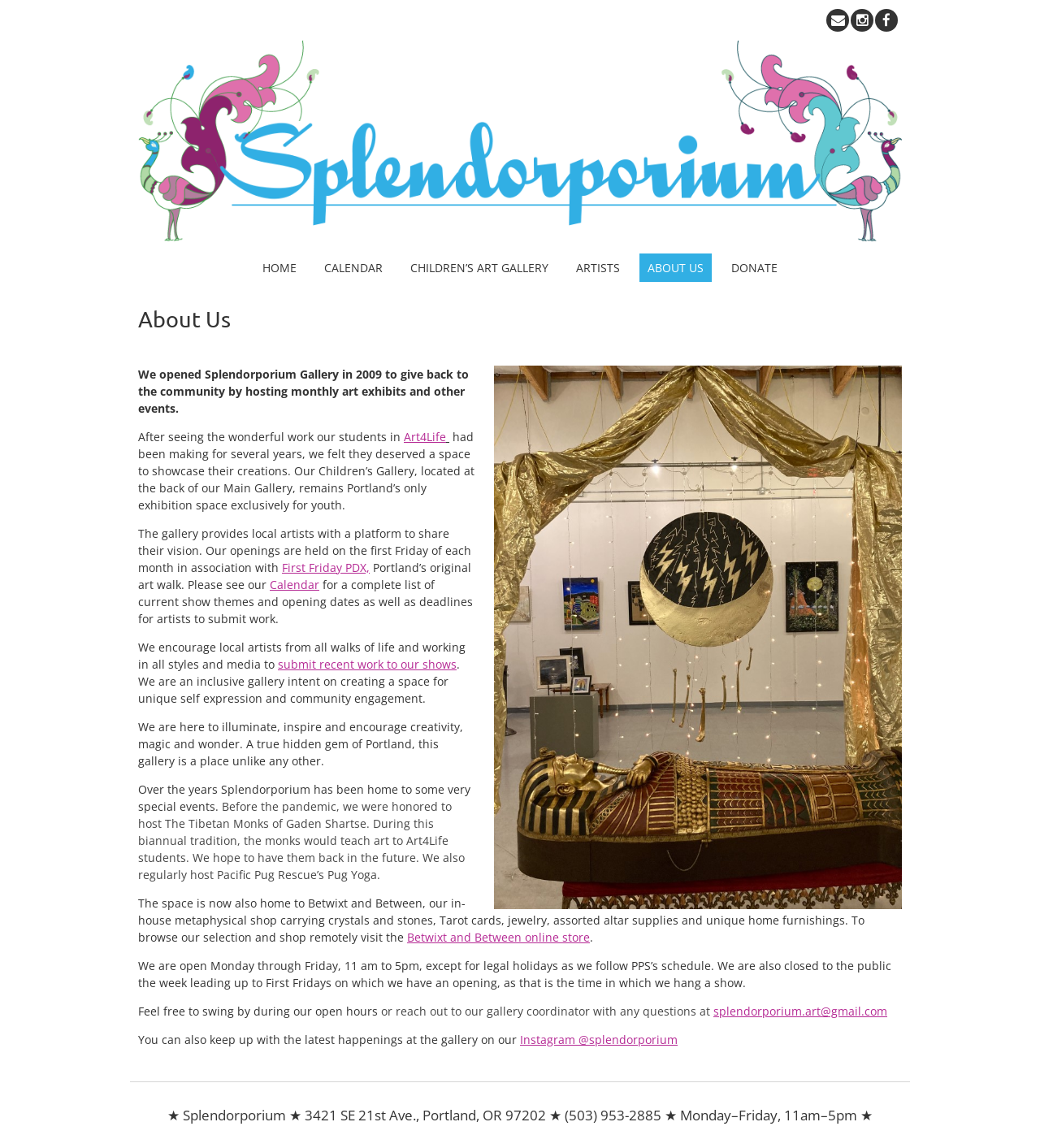How can artists submit their work to the gallery?
Give a one-word or short-phrase answer derived from the screenshot.

By submitting recent work to shows